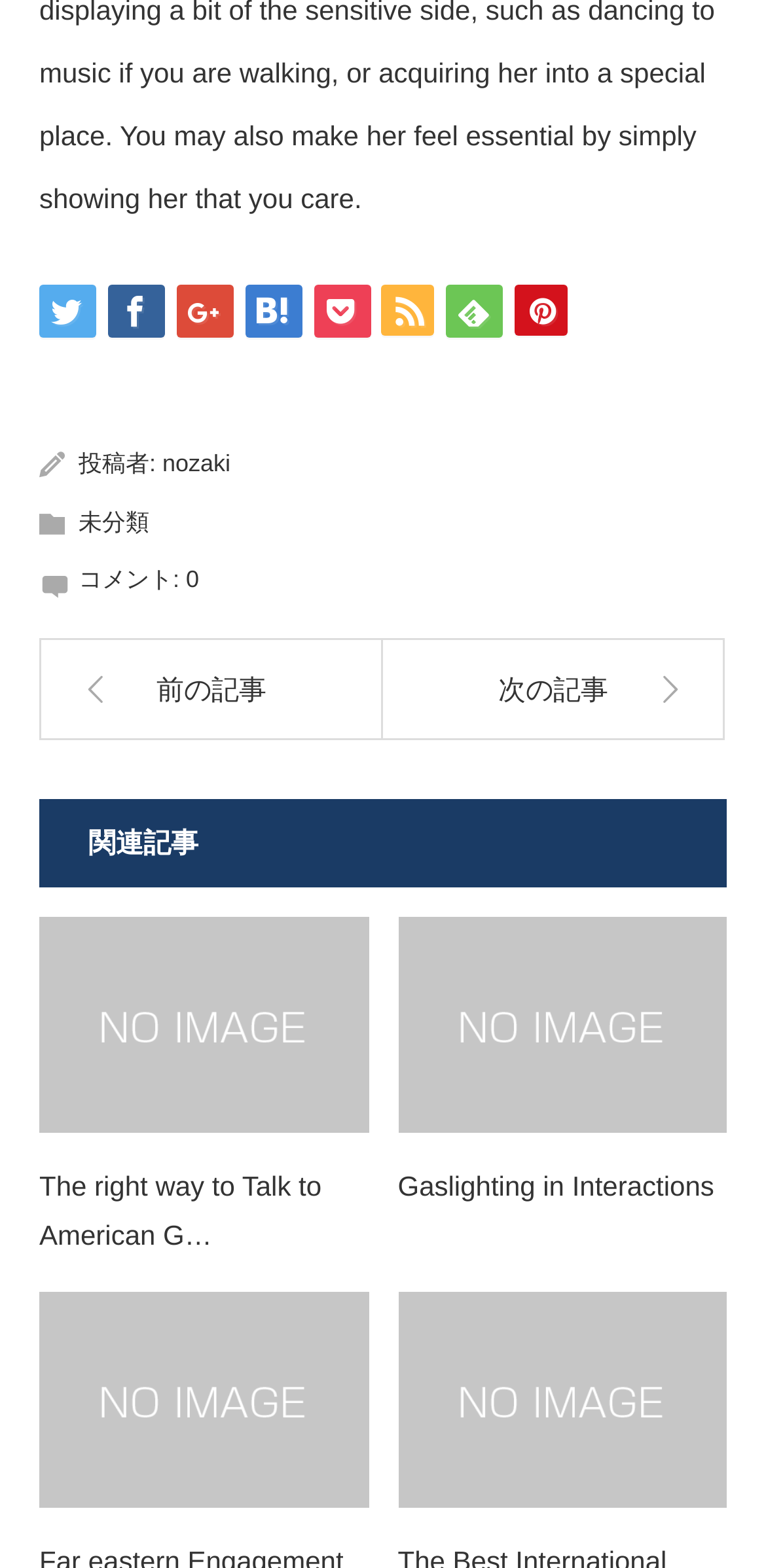How many links are there in the top navigation bar?
Look at the image and answer the question using a single word or phrase.

7